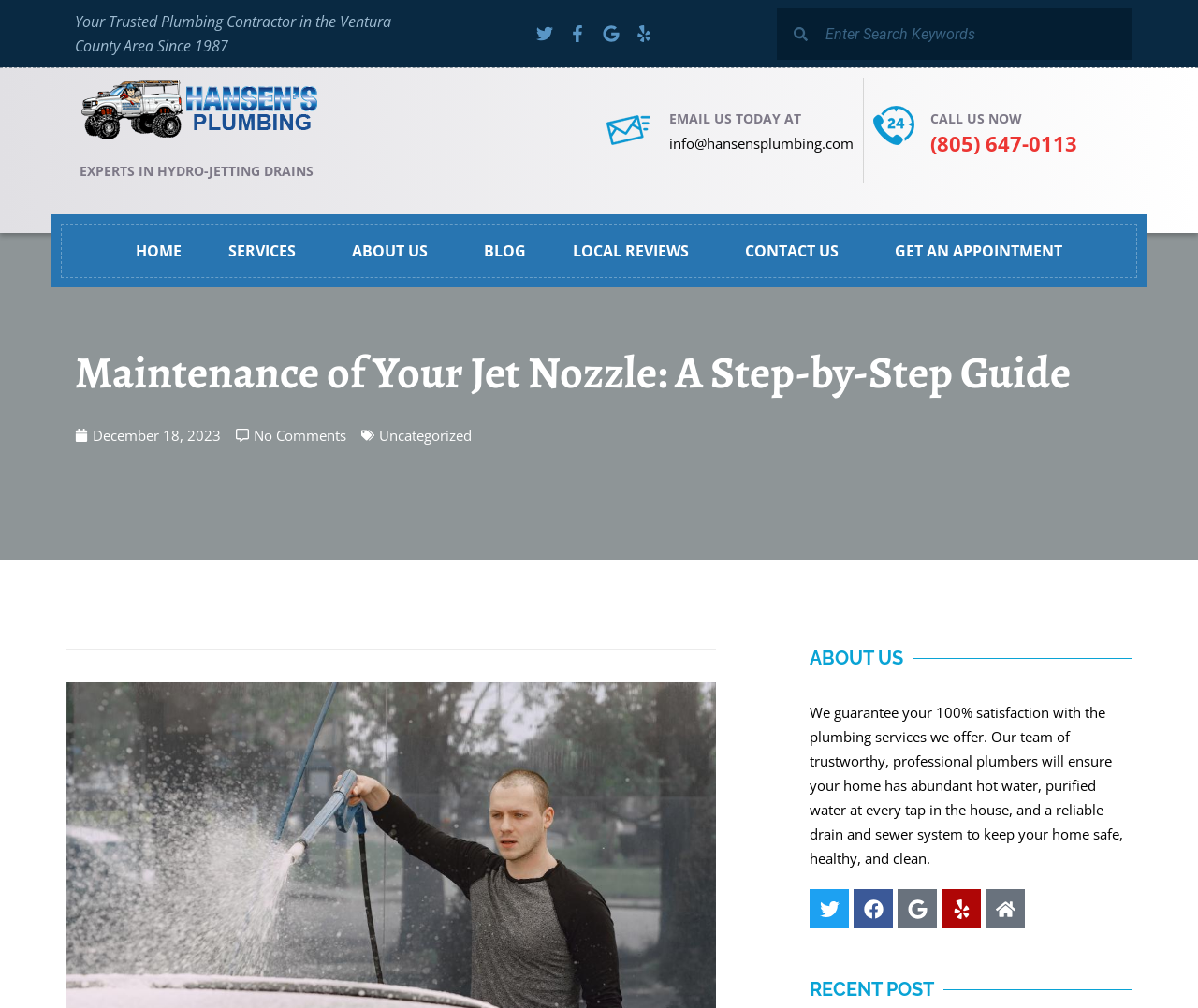What is the topic of the blog post?
Look at the image and respond with a one-word or short phrase answer.

Jet Nozzle Maintenance